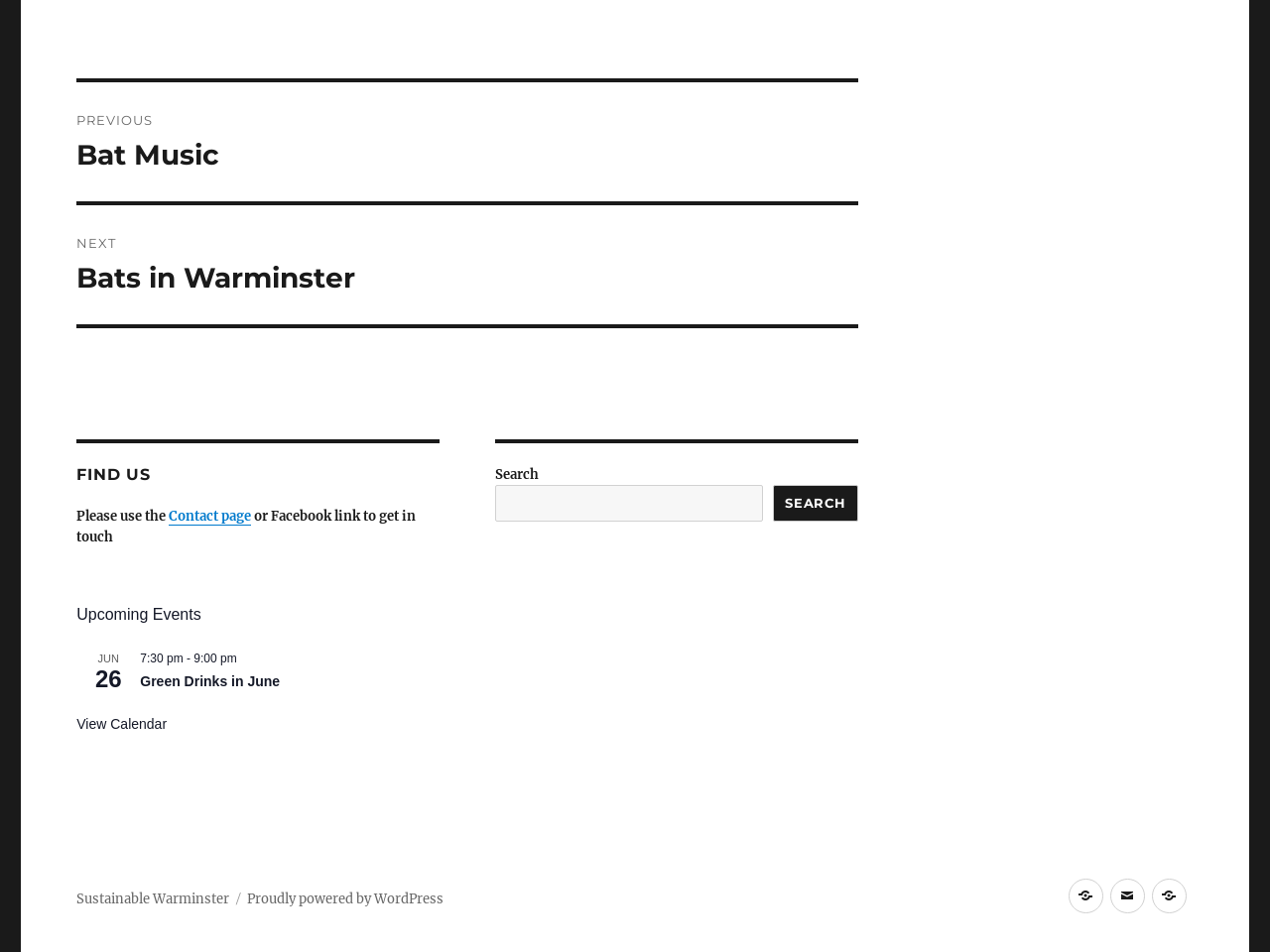Find the bounding box coordinates for the element that must be clicked to complete the instruction: "View previous post". The coordinates should be four float numbers between 0 and 1, indicated as [left, top, right, bottom].

[0.06, 0.086, 0.676, 0.211]